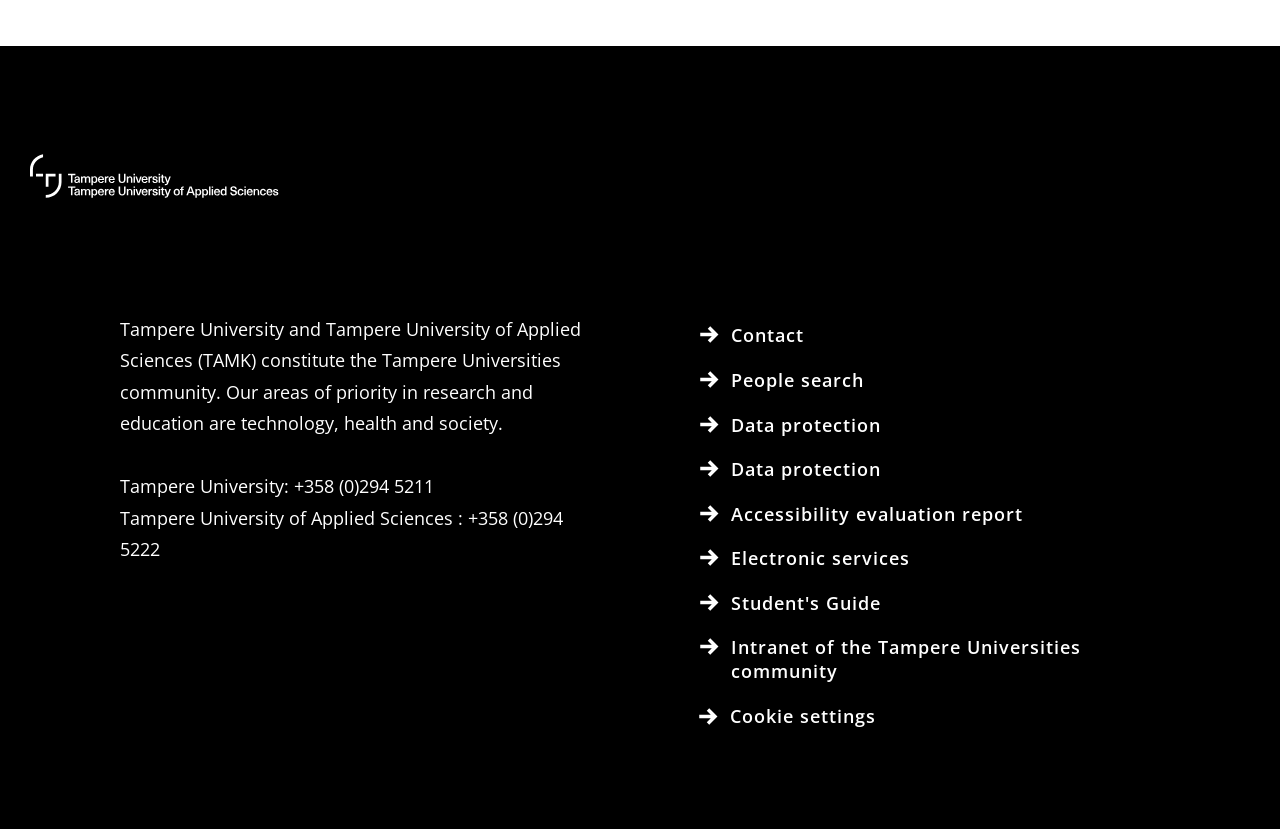What is the phone number of Tampere University?
Based on the image, provide a one-word or brief-phrase response.

+358 (0)294 5211